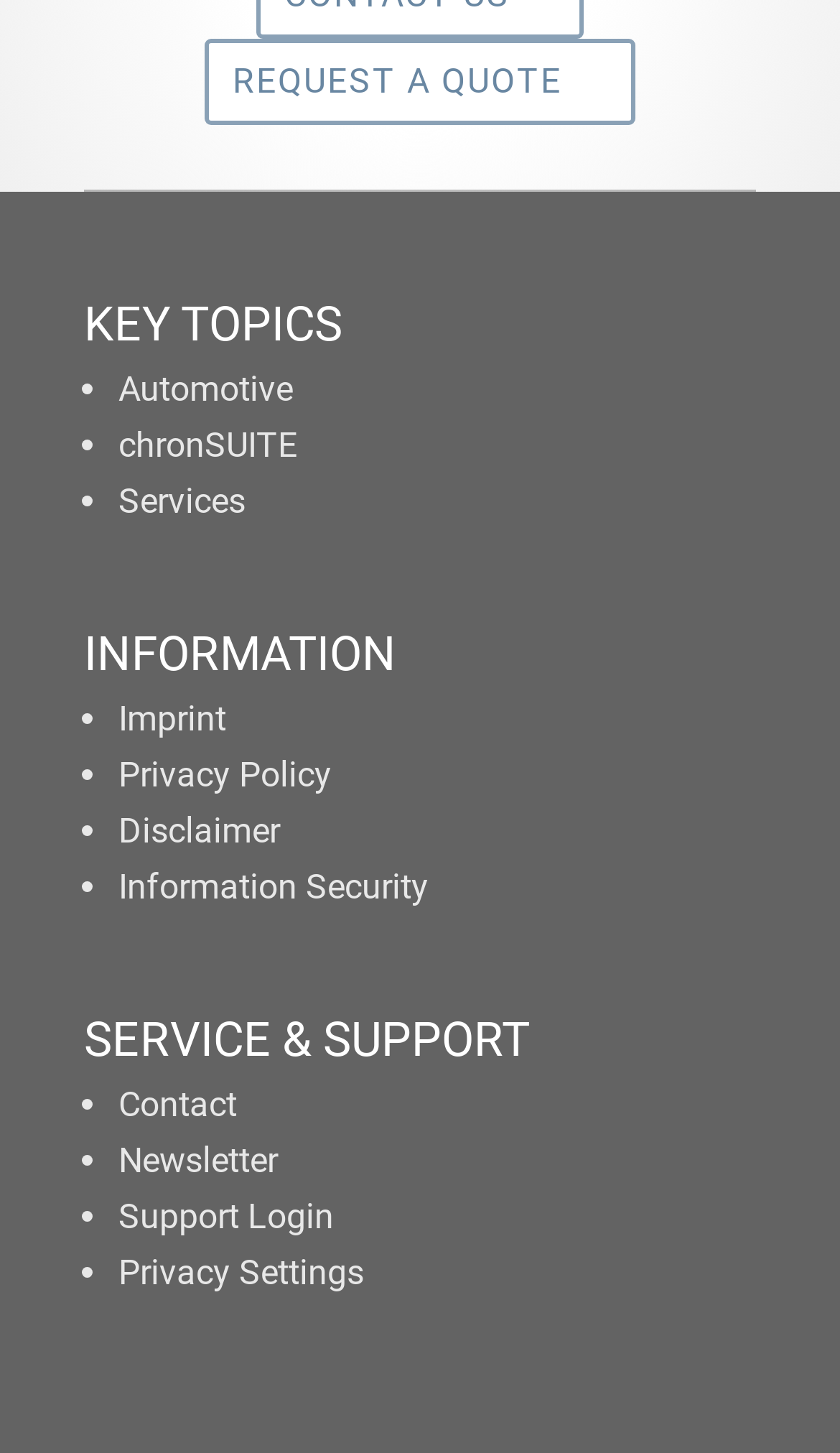Identify the bounding box for the described UI element. Provide the coordinates in (top-left x, top-left y, bottom-right x, bottom-right y) format with values ranging from 0 to 1: Request a quote

[0.243, 0.026, 0.757, 0.087]